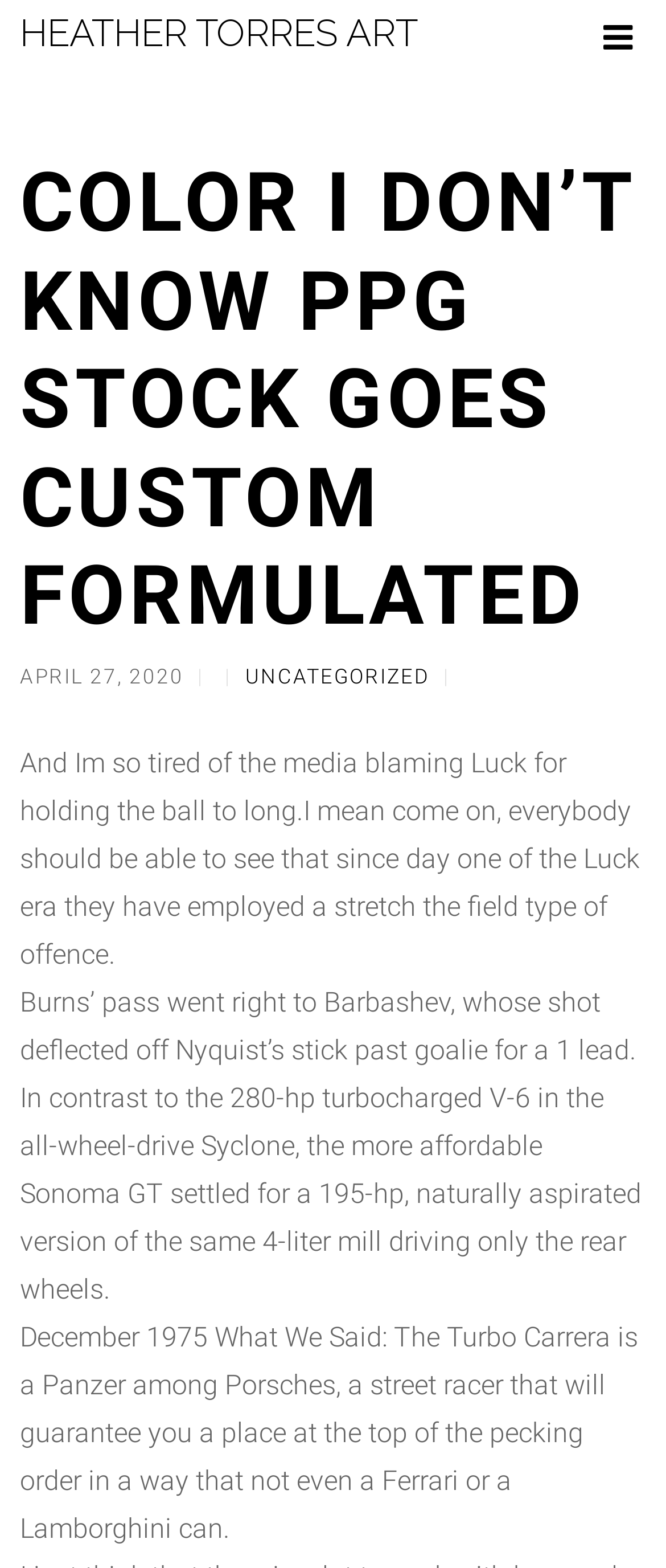Give a detailed overview of the webpage's appearance and contents.

The webpage appears to be a blog post or an article with a title "COLOR I DON'T KNOW PPG STOCK GOES CUSTOM FORMULATED" by Heather Torres Art. At the top left, there is a link to the author's name "HEATHER TORRES ART". On the top right, there is a social media icon represented by a Unicode character '\uf0c9'.

Below the title, there is a timestamp indicating the post was published on "APRIL 27, 2020". Next to the timestamp, there is a separator character '|', followed by a link to the category "UNCATEGORIZED".

The main content of the webpage consists of four paragraphs of text. The first paragraph expresses the author's frustration with the media blaming a person named Luck for holding the ball too long. The second paragraph describes a scene where a pass went to Barbashev, whose shot deflected off Nyquist's stick past the goalie for a 1-lead. The third paragraph compares the engines of two cars, the Syclone and the Sonoma GT. The fourth paragraph is a quote from December 1975, describing the Turbo Carrera as a street racer that guarantees a top spot in the pecking order.

Overall, the webpage appears to be a personal blog post or article with a mix of sports and car-related topics.